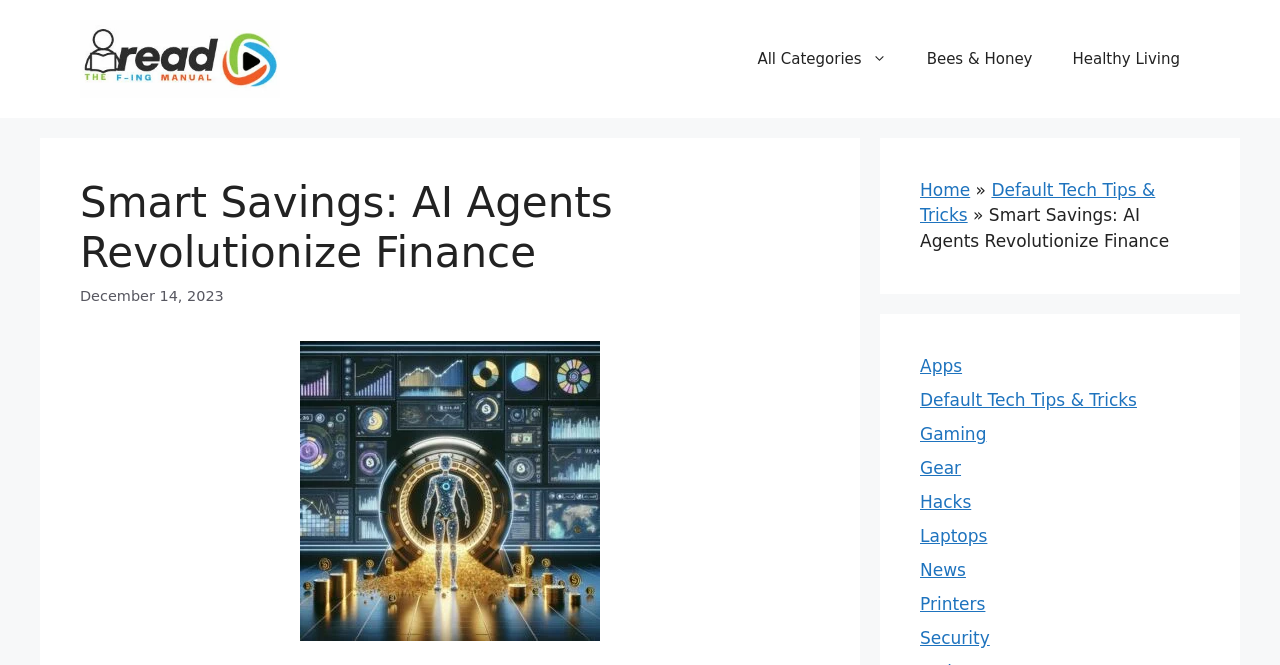Identify the bounding box for the UI element described as: "Default Tech Tips & Tricks". Ensure the coordinates are four float numbers between 0 and 1, formatted as [left, top, right, bottom].

[0.719, 0.587, 0.888, 0.617]